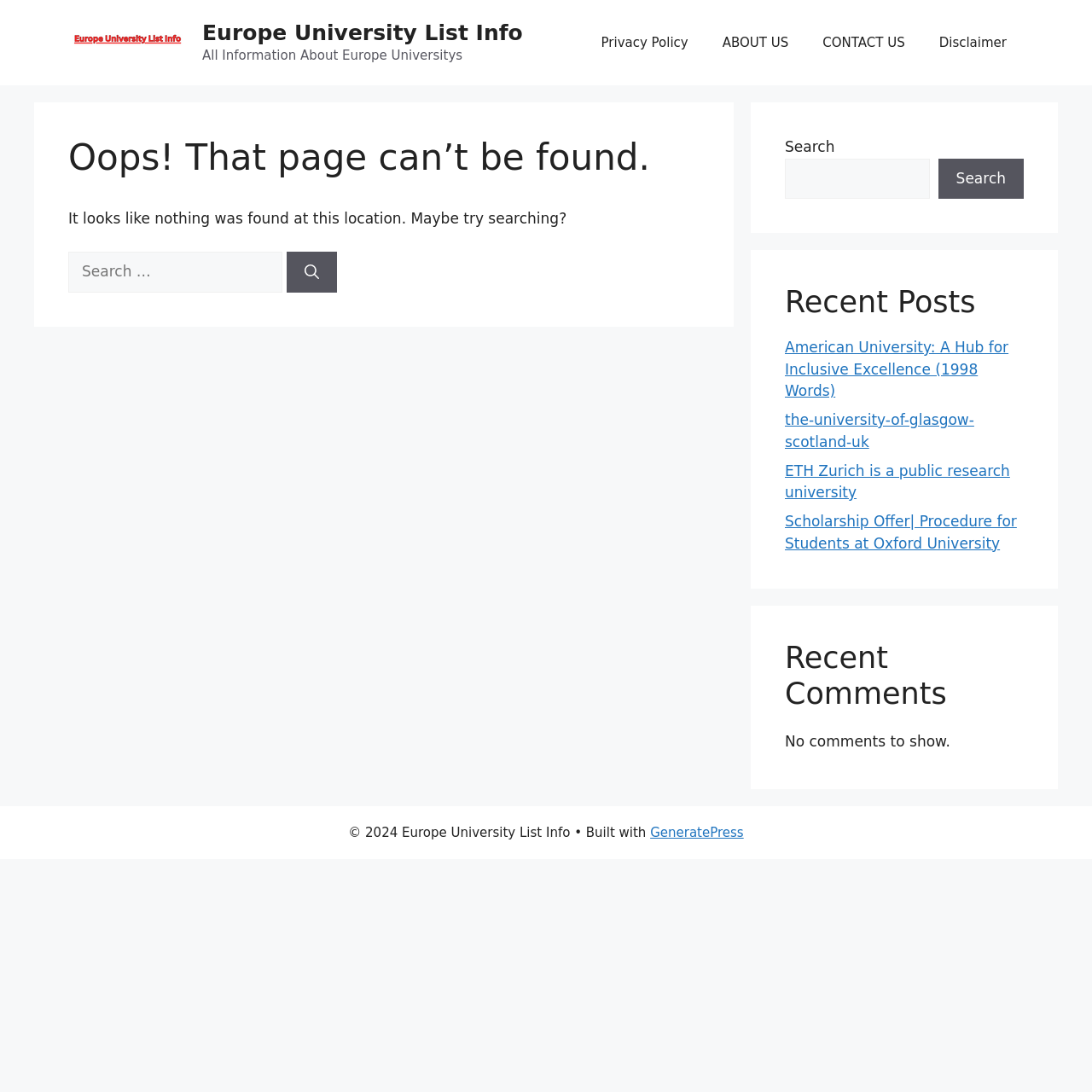Give an in-depth explanation of the webpage layout and content.

This webpage is a "Page not found" error page from Europe University List Info. At the top, there is a banner with the site's name and a logo. Below the banner, there is a navigation menu with links to "Privacy Policy", "ABOUT US", "CONTACT US", and "Disclaimer".

The main content area is divided into three sections. The first section has a heading that says "Oops! That page can’t be found." followed by a paragraph of text that suggests searching for the content. There is a search box and a "Search" button below the text.

To the right of the main content area, there is a complementary section that contains a search box and a "Search" button. Below this, there is a section with a heading "Recent Posts" that lists four links to recent articles, including "American University: A Hub for Inclusive Excellence" and "Scholarship Offer| Procedure for Students at Oxford University".

Further down, there is another complementary section with a heading "Recent Comments" that displays a message saying "No comments to show." At the very bottom of the page, there is a footer section with copyright information, a mention of the site being built with GeneratePress, and a link to GeneratePress.